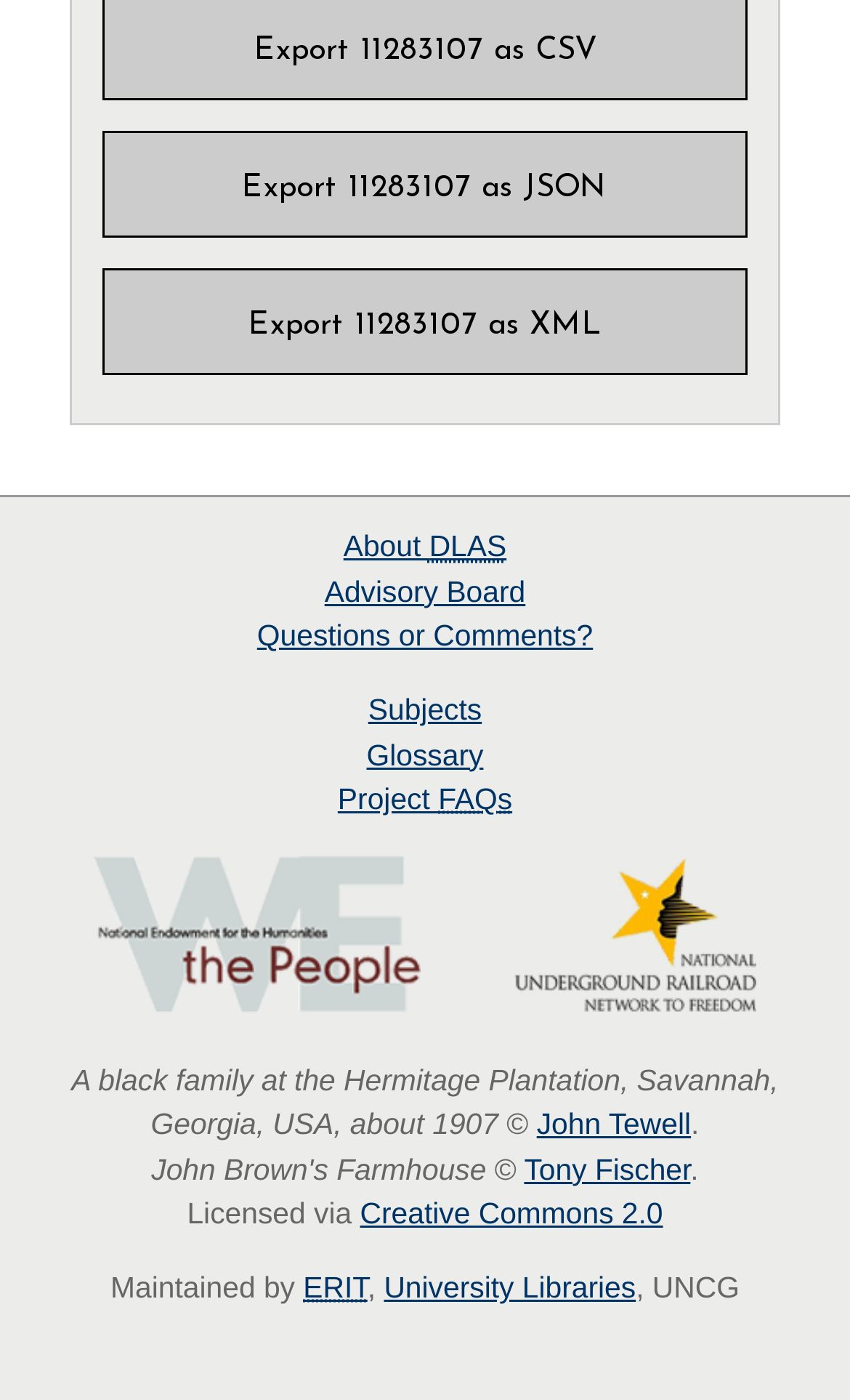Identify the bounding box coordinates of the clickable section necessary to follow the following instruction: "Contact John Tewell". The coordinates should be presented as four float numbers from 0 to 1, i.e., [left, top, right, bottom].

[0.631, 0.792, 0.813, 0.815]